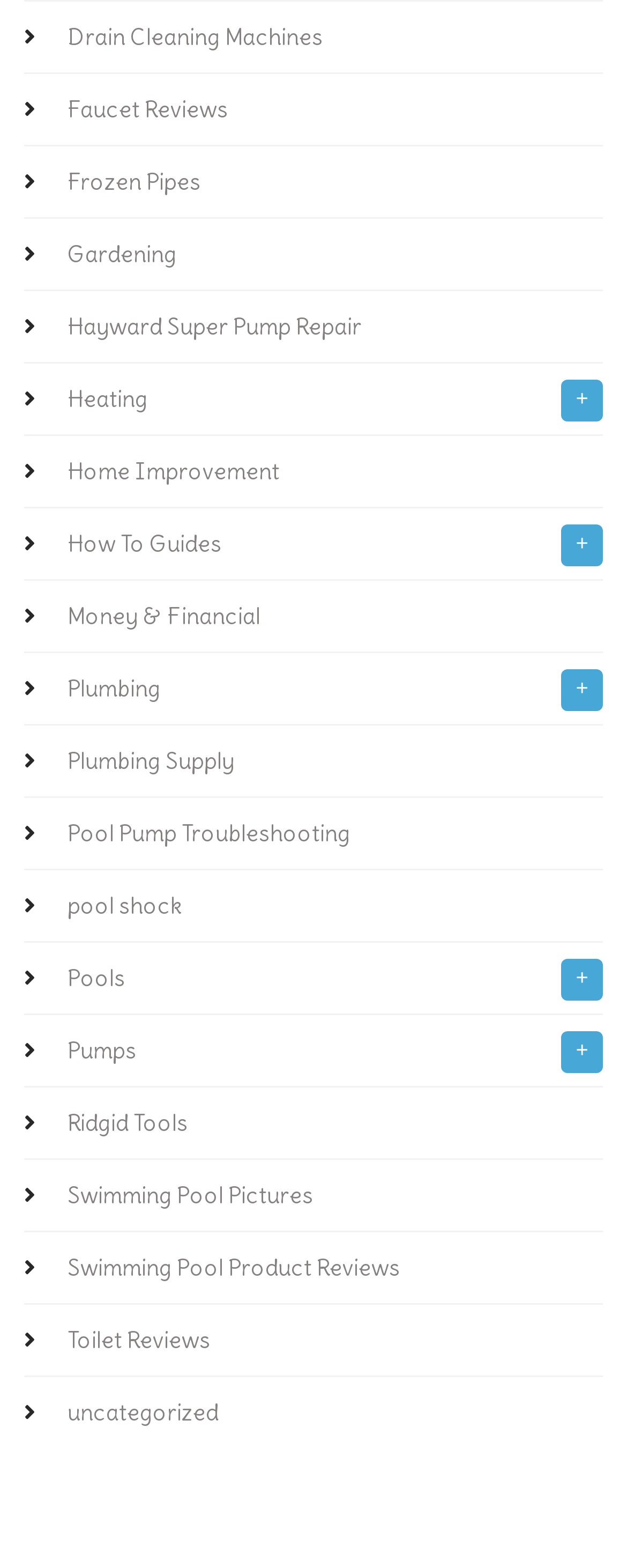Using the provided description: "Facebook", find the bounding box coordinates of the corresponding UI element. The output should be four float numbers between 0 and 1, in the format [left, top, right, bottom].

None